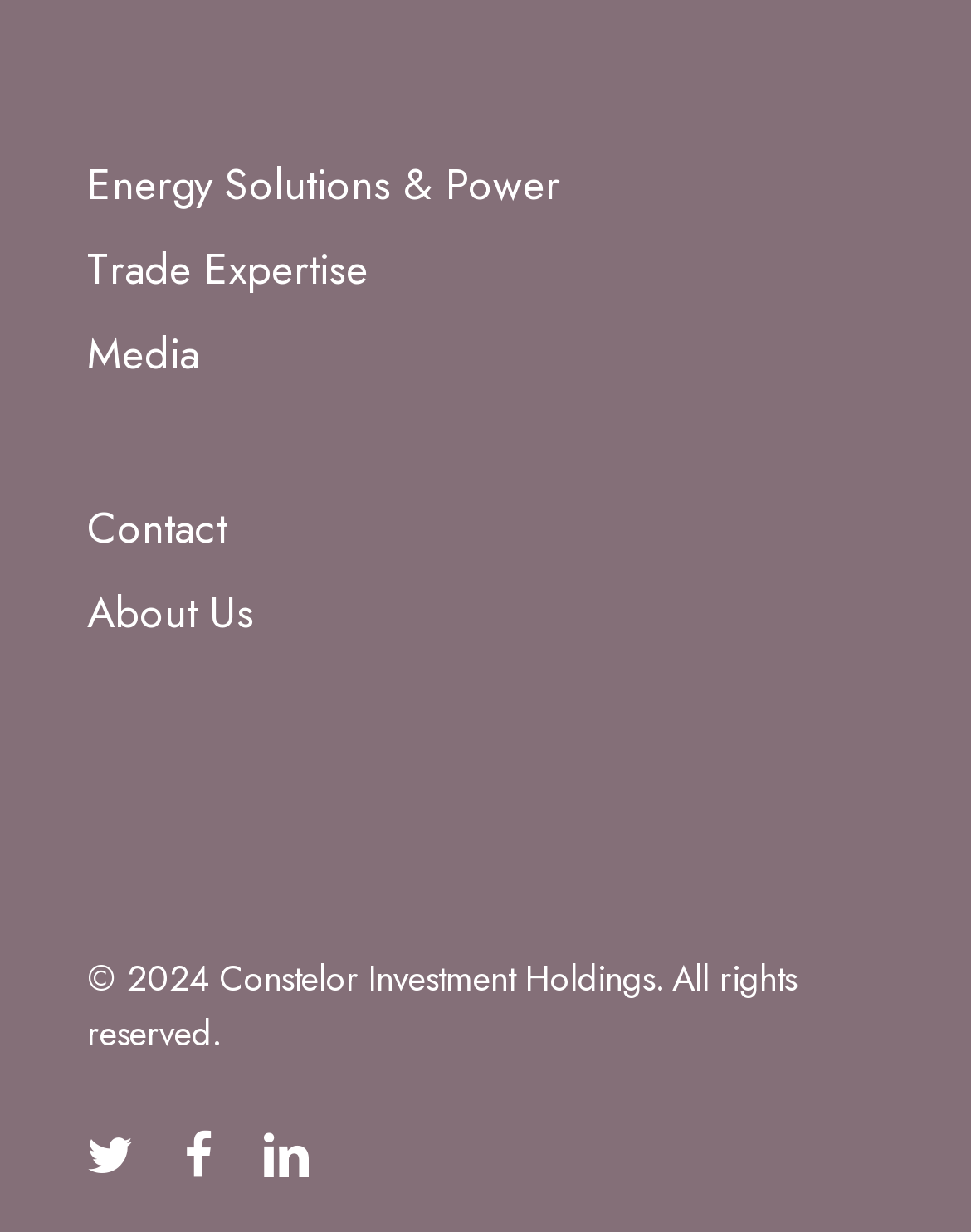What is the last item in the main navigation menu?
Please analyze the image and answer the question with as much detail as possible.

I looked at the main navigation menu and found that the last item is 'About Us', which is a link.